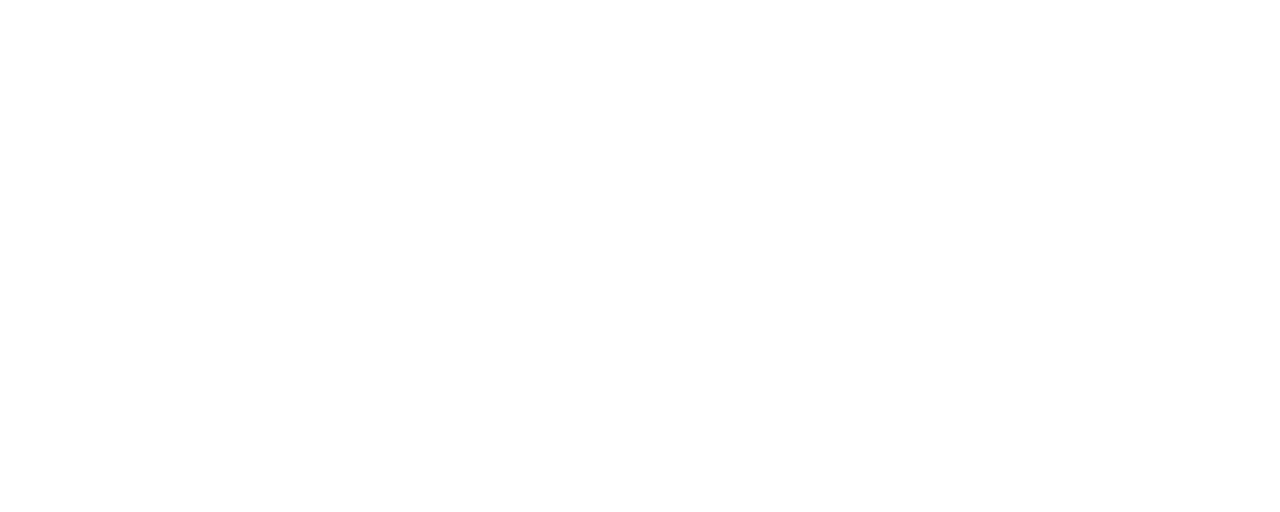Locate the bounding box coordinates of the UI element described by: "Whistleblower protection". Provide the coordinates as four float numbers between 0 and 1, formatted as [left, top, right, bottom].

[0.66, 0.51, 0.823, 0.559]